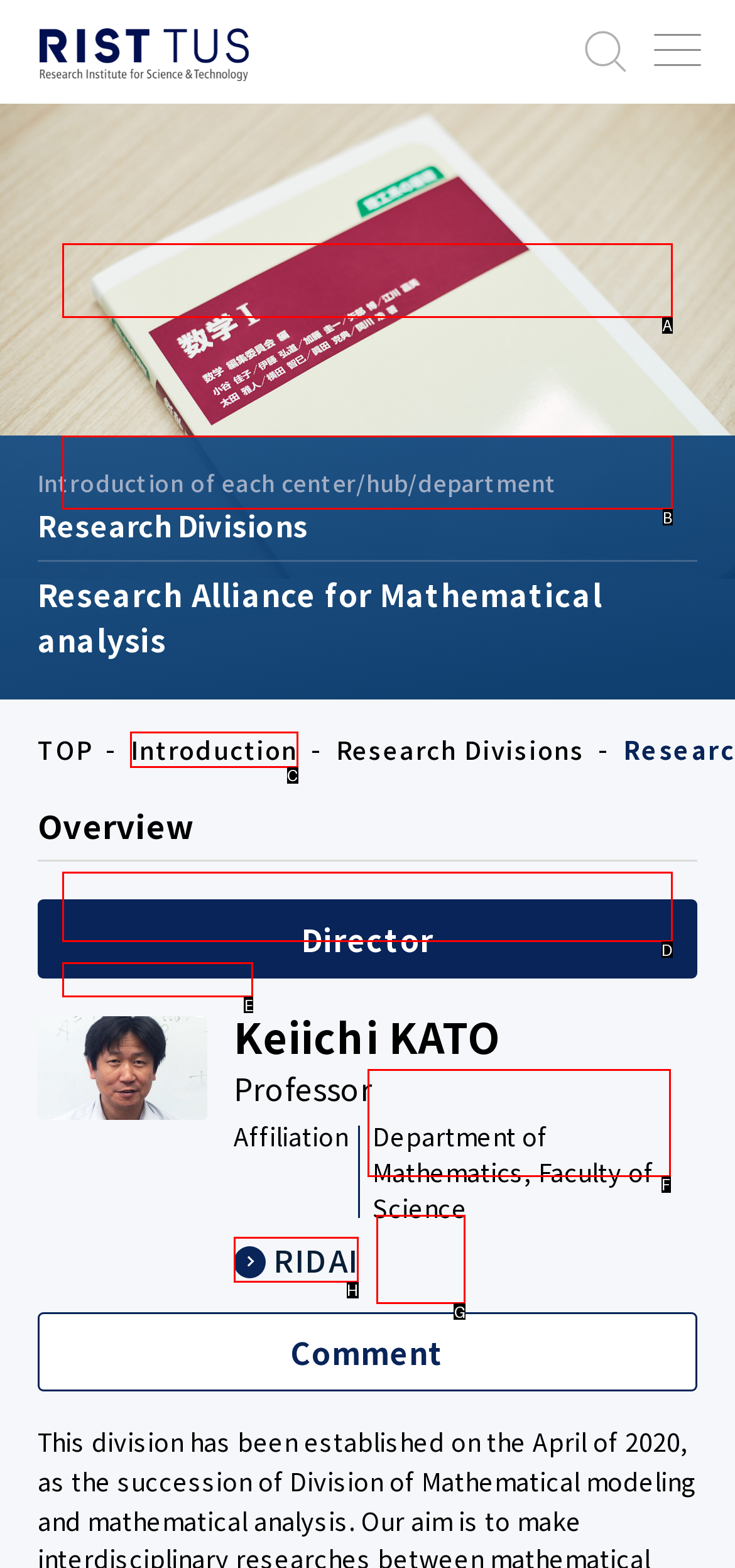Select the letter from the given choices that aligns best with the description: RIDAI. Reply with the specific letter only.

H